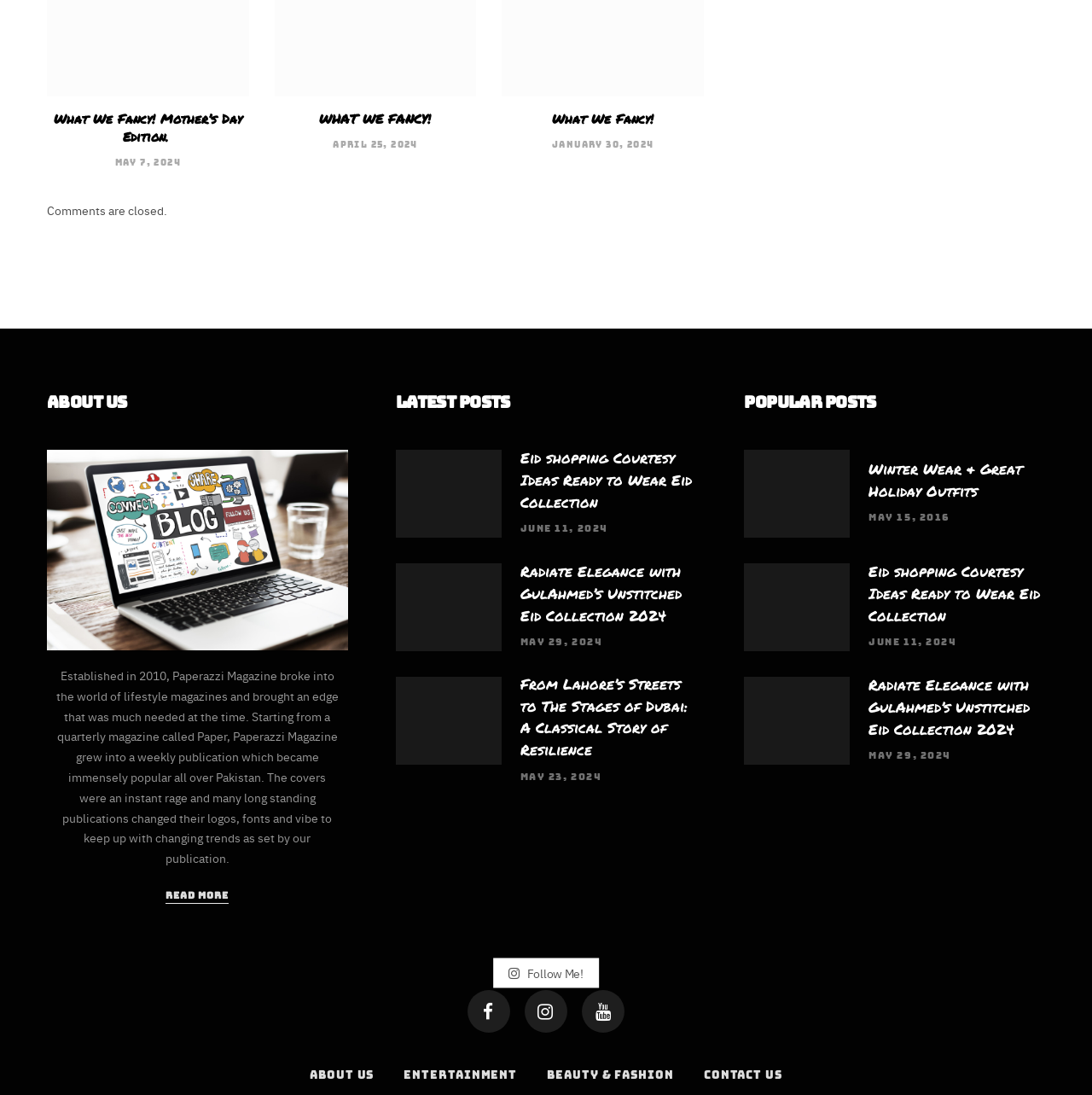How many social media links are present?
Please utilize the information in the image to give a detailed response to the question.

There are four social media links present at the bottom of the webpage, represented by the icons '', '', '', and ''.